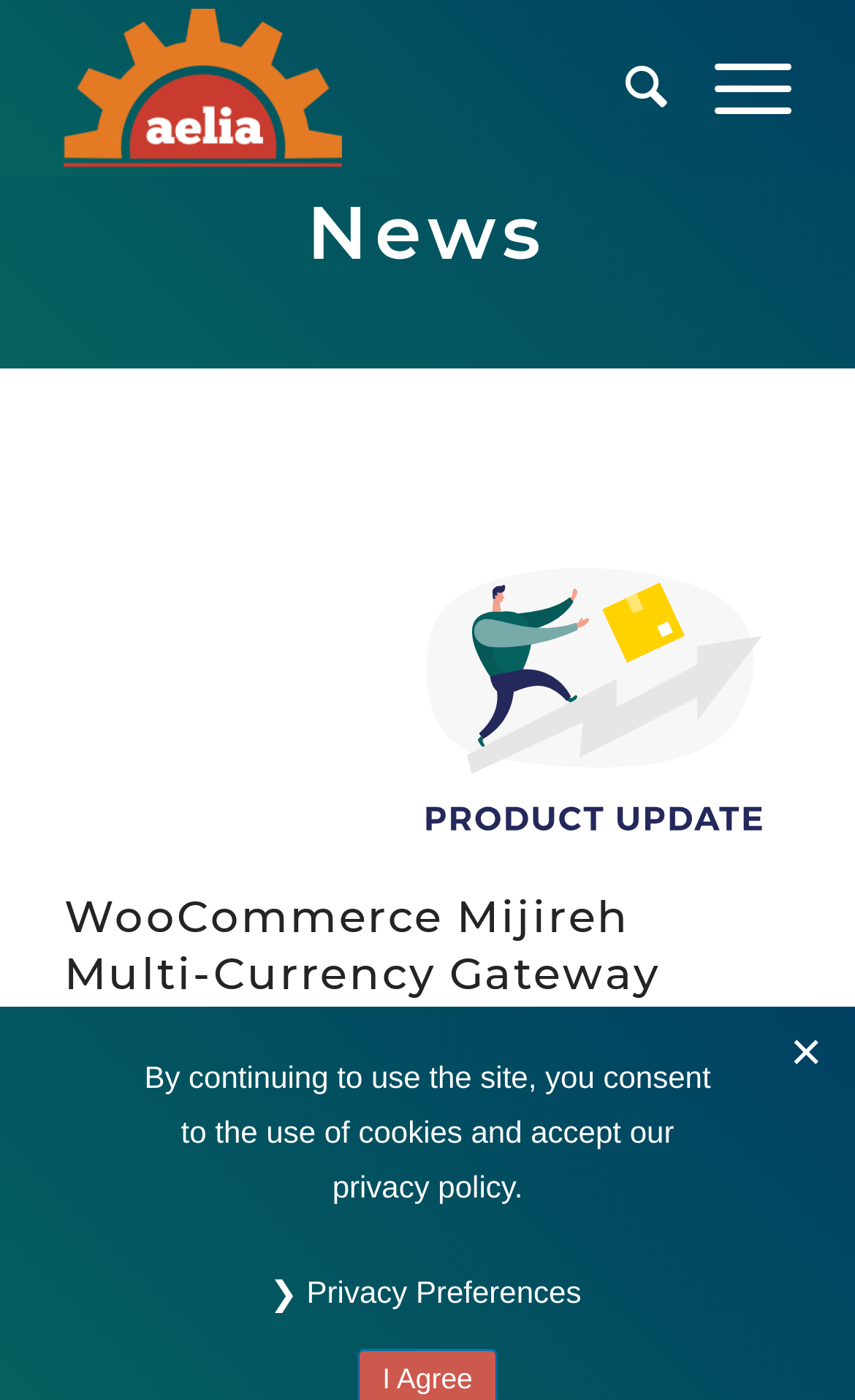Refer to the element description our privacy policy and identify the corresponding bounding box in the screenshot. Format the coordinates as (top-left x, top-left y, bottom-right x, bottom-right y) with values in the range of 0 to 1.

[0.389, 0.796, 0.788, 0.86]